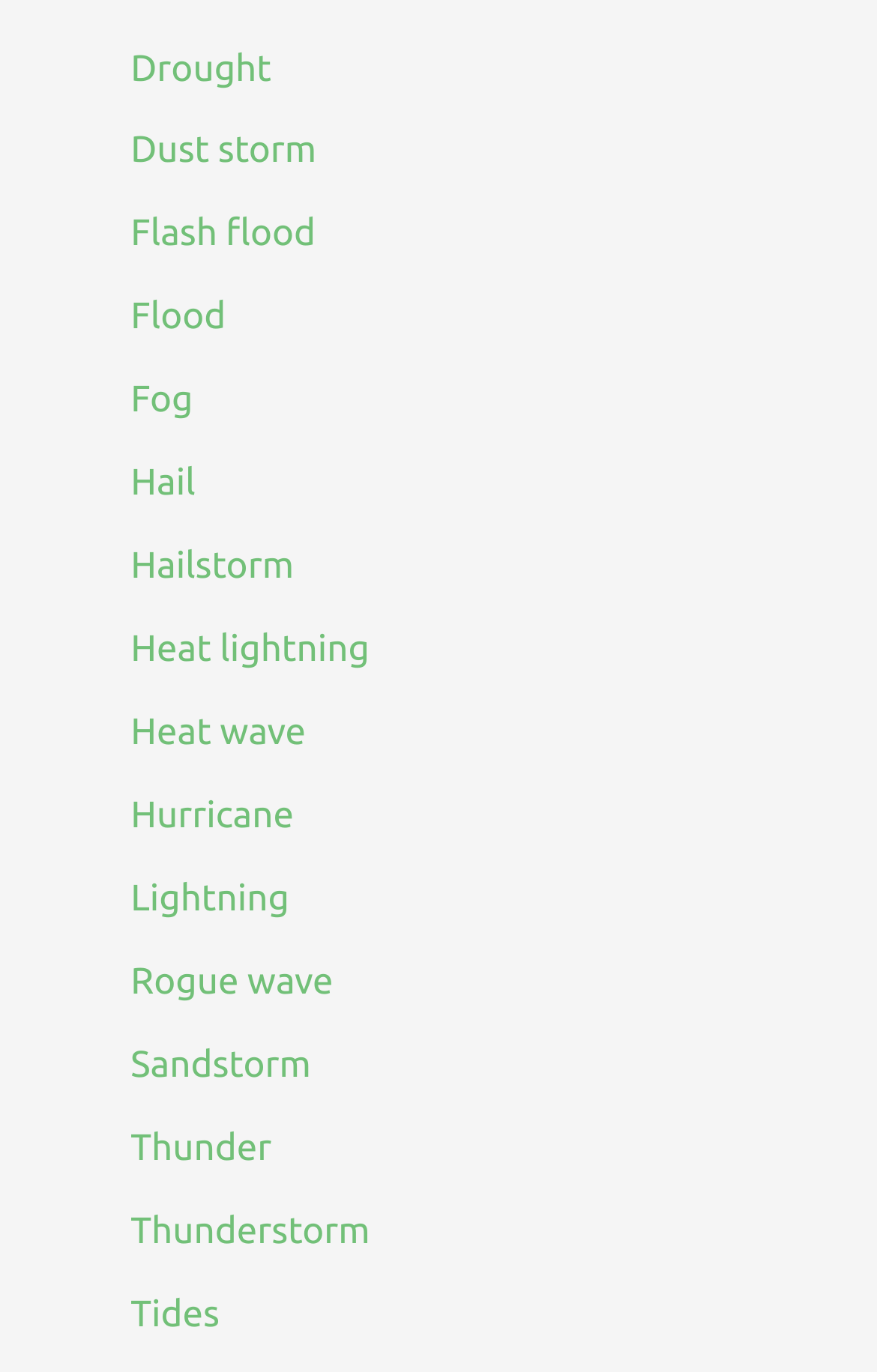What is the first weather-related term on the list?
Please answer using one word or phrase, based on the screenshot.

Drought